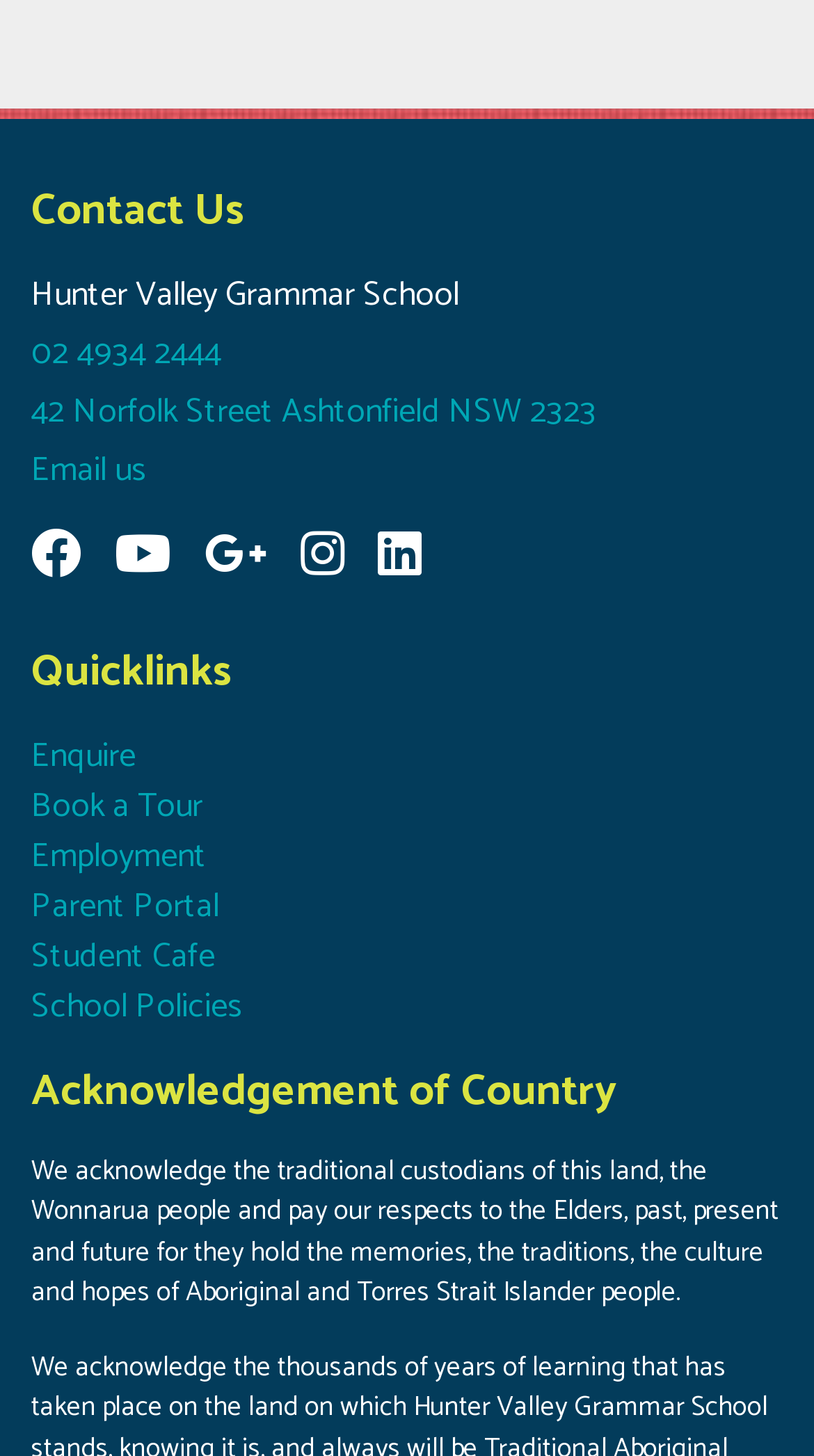Provide a brief response to the question below using a single word or phrase: 
What is the name of the school?

Hunter Valley Grammar School